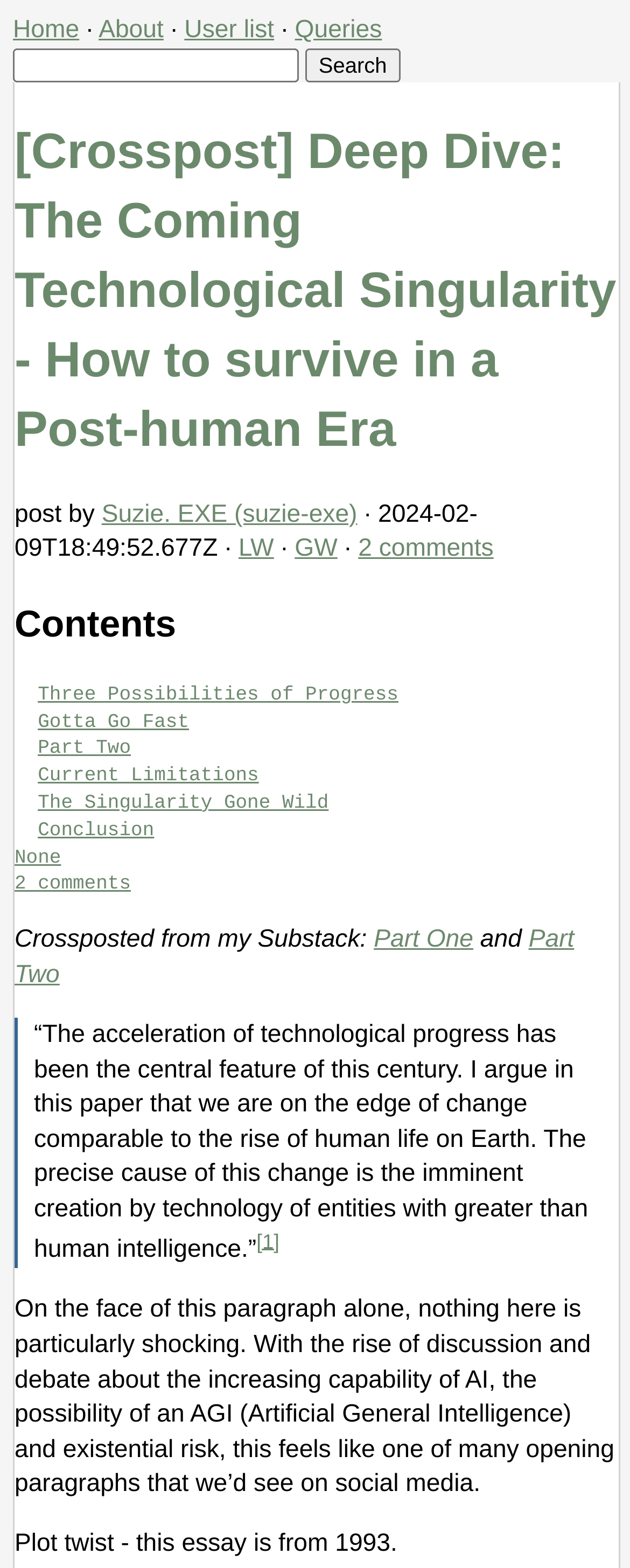Please determine the bounding box coordinates of the element to click in order to execute the following instruction: "read the part two of the article". The coordinates should be four float numbers between 0 and 1, specified as [left, top, right, bottom].

[0.06, 0.47, 0.208, 0.485]